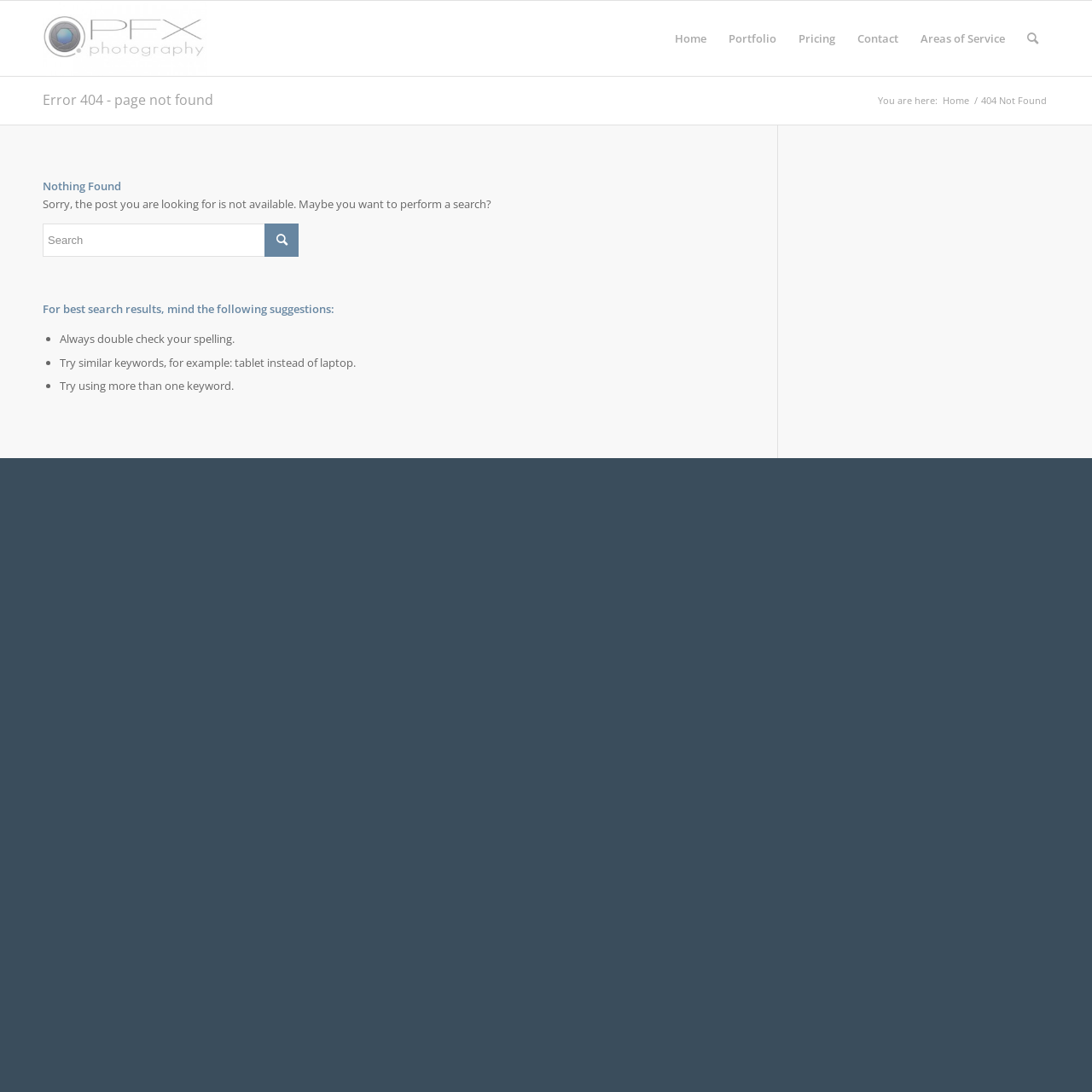Find the bounding box coordinates of the clickable region needed to perform the following instruction: "go to home page". The coordinates should be provided as four float numbers between 0 and 1, i.e., [left, top, right, bottom].

[0.608, 0.001, 0.657, 0.07]